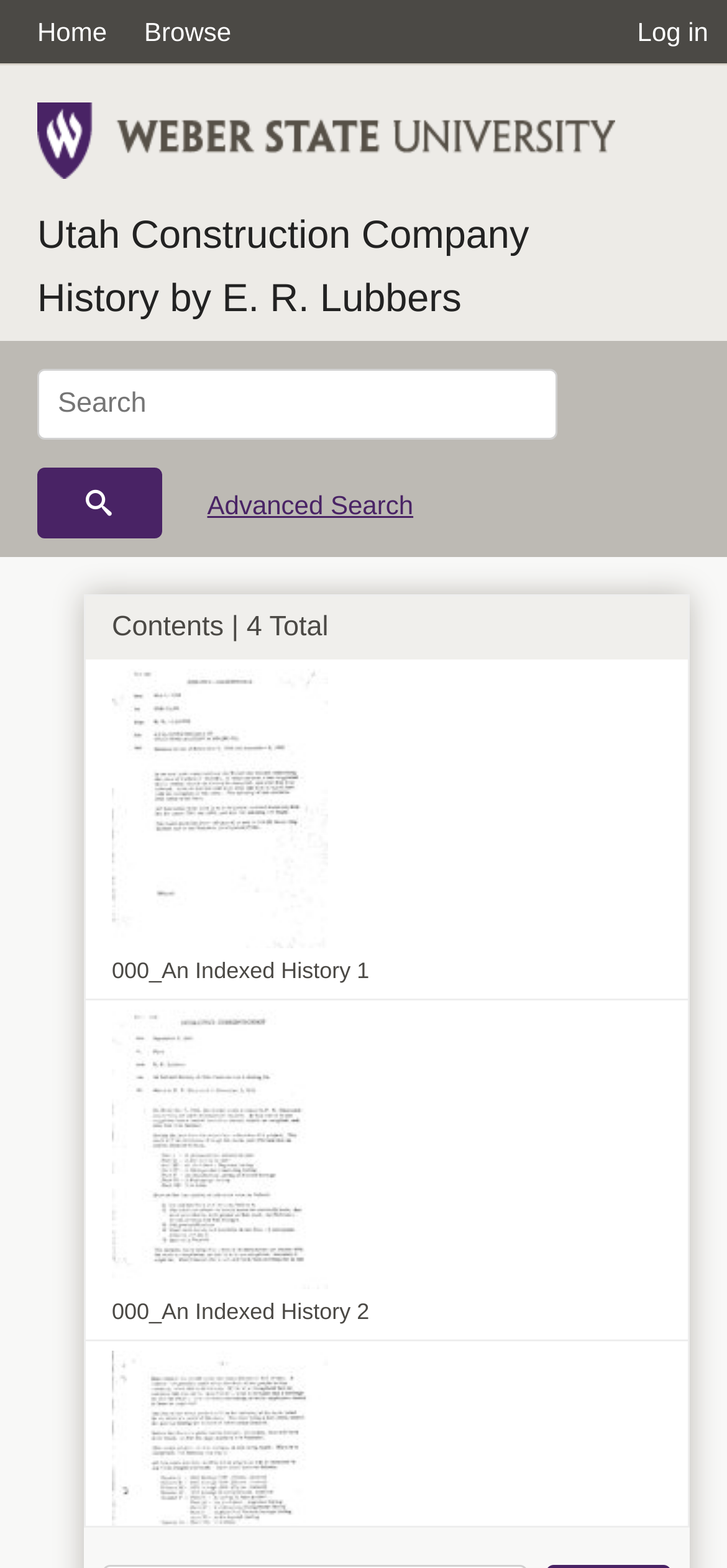Create a detailed summary of the webpage's content and design.

This webpage appears to be a digital archive of a five-volume set documenting the history of Utah Construction Company from 1900 to 1964. At the top of the page, there is a heading that reads "000_An Indexed History" in a large font size. Below this heading, there is a smaller heading that says "Contents | 4 Total".

The main content of the page is divided into four sections, each containing a figure with a caption. These figures are arranged vertically, taking up most of the page's width. Each caption is a brief description of a volume in the set, with titles such as "000_An Indexed History 1", "000_An Indexed History 2", and so on.

To the right of the figures, there is a search box with a placeholder text "Search within" and a search button with a magnifying glass icon. Below the search box, there are several links, including "Download PDF", "Share", "Reference URL", and "Gallery View". The "Gallery View" link is accompanied by a grid with two columns labeled "Title" and "Creator".

At the very top of the page, there is a link with no text, which may be a logo or an icon. There are no other images on the page besides the figures mentioned earlier. Overall, the page has a simple and organized layout, making it easy to navigate and access the content.